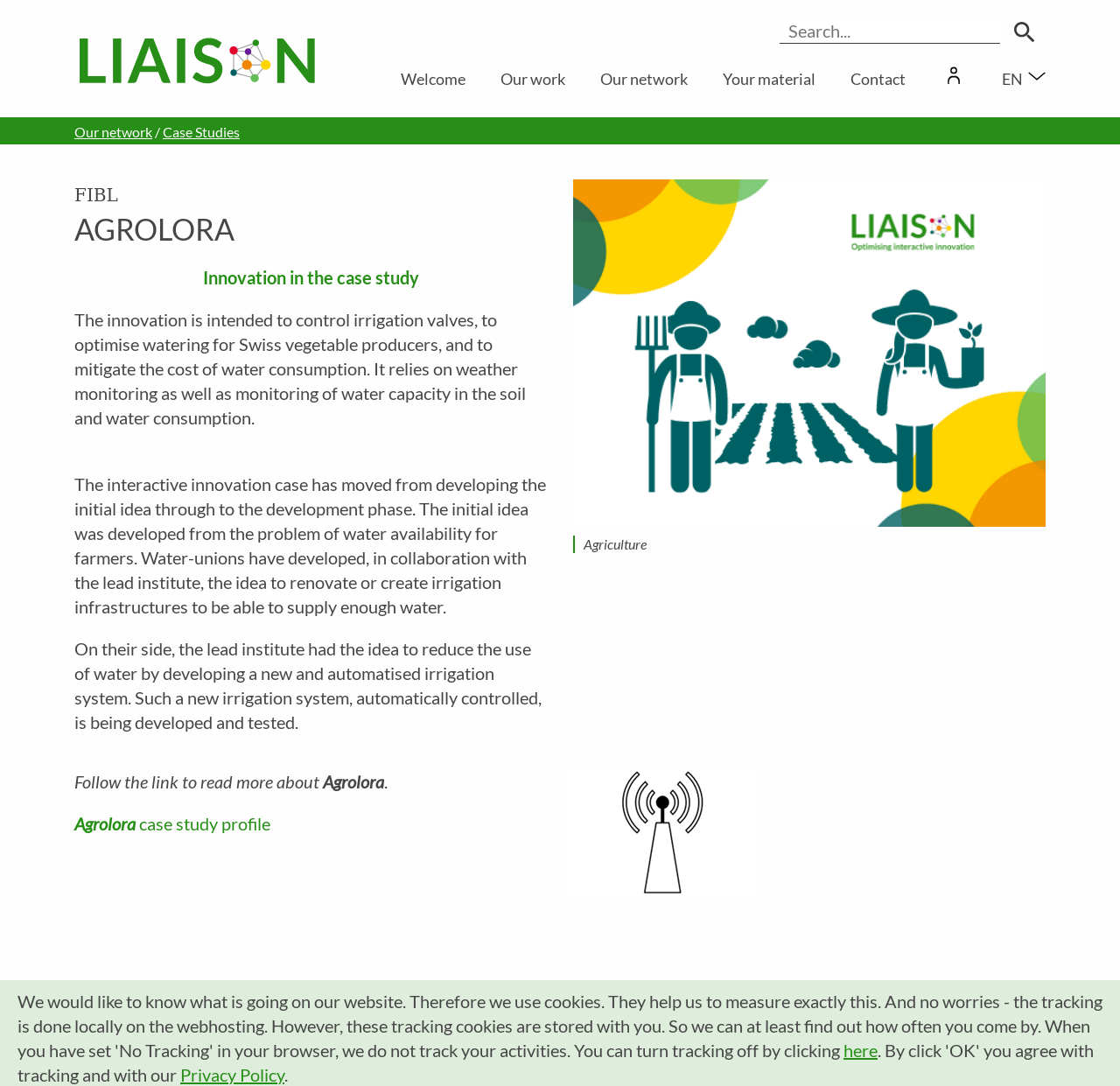What is the purpose of the innovation?
Give a single word or phrase as your answer by examining the image.

Optimise watering for Swiss vegetable producers